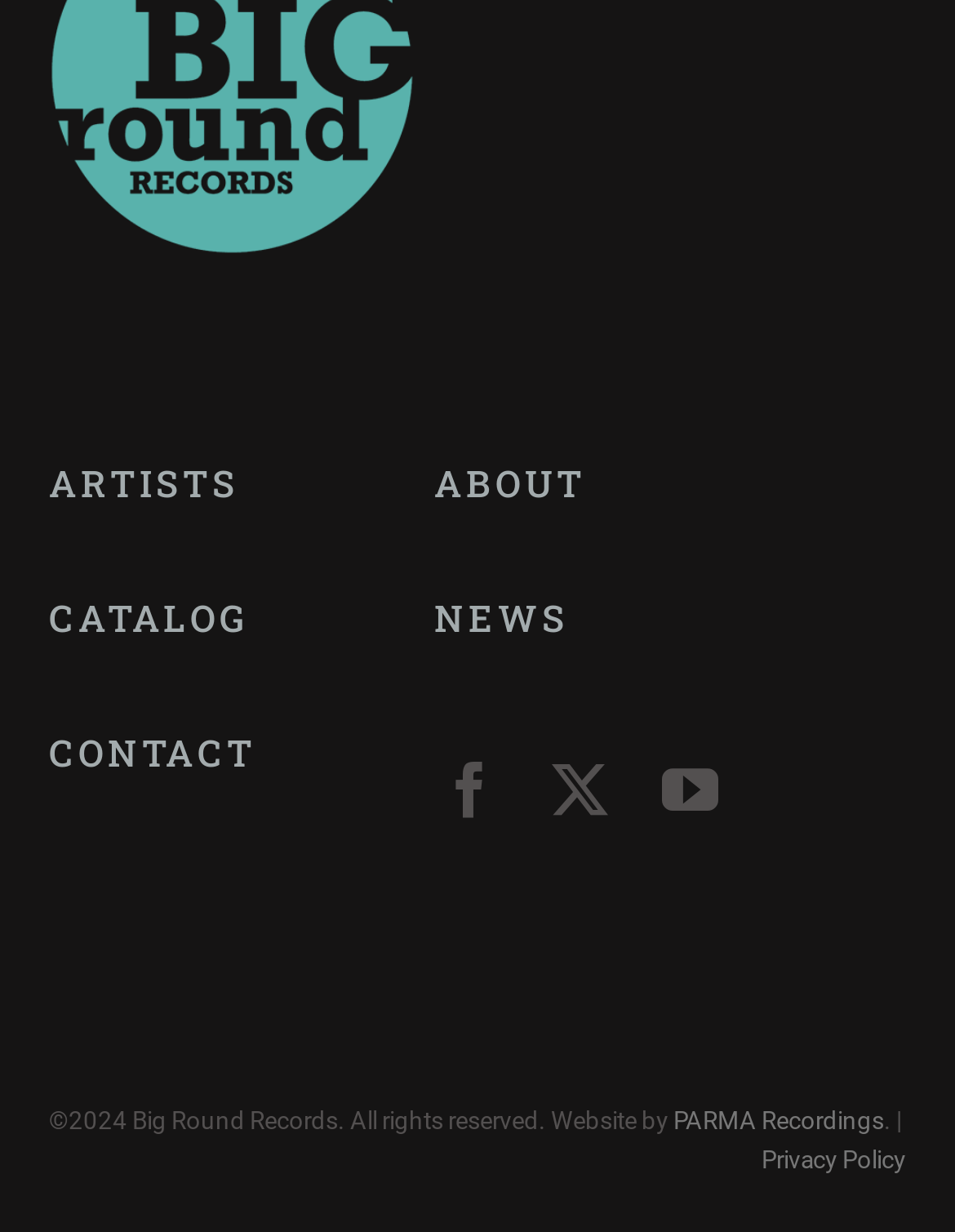How many links are there in the footer?
Respond with a short answer, either a single word or a phrase, based on the image.

3